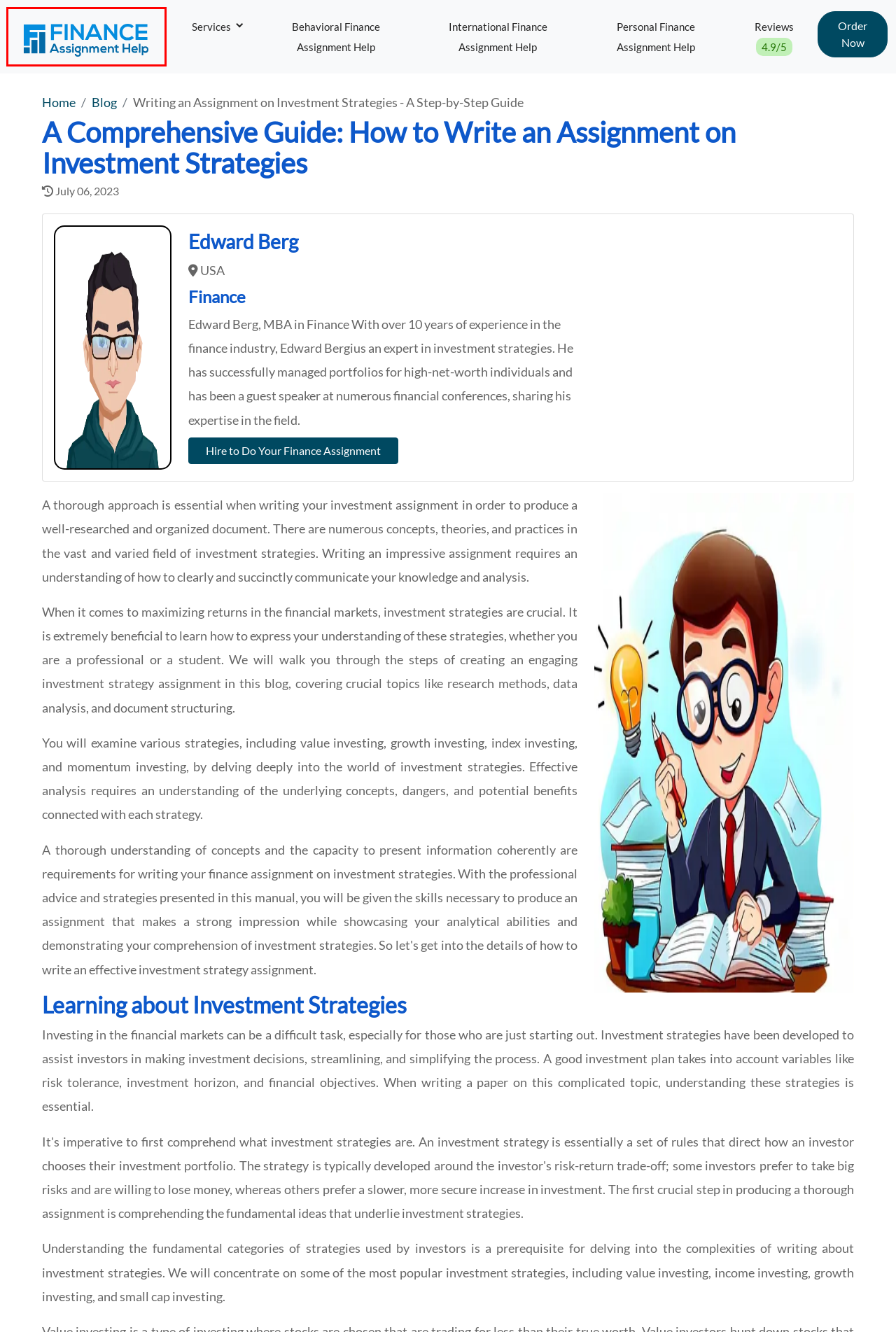Examine the screenshot of a webpage with a red bounding box around a specific UI element. Identify which webpage description best matches the new webpage that appears after clicking the element in the red bounding box. Here are the candidates:
A. Online Personal Finance Assignment Help At Affordable Price
B. Online Finance Assignment Help – Offered by Qualified Experts
C. Behavioral Finance Assignment Help – 24x7 Expert Assistance
D. Reviews - Latest Reviews by clients | Finance Assignment Help
E. Online Corporate Finance Assignment Help
F. International Finance Assignment Help by Top-rated Tutors
G. Submit Your Finance Assignment
H. Blogs | Finance Assignment Help

B